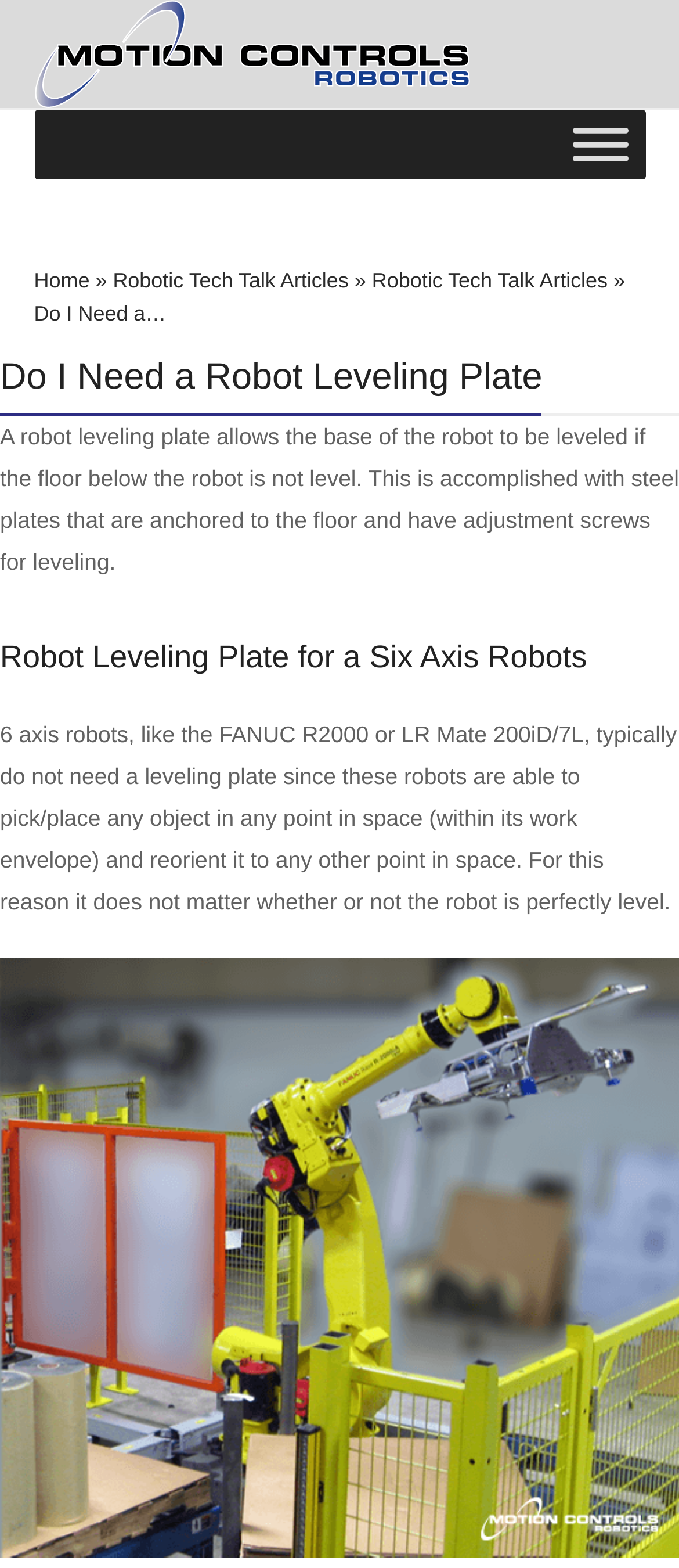Use a single word or phrase to answer the question:
What is the file name of the image shown on the webpage?

roll-handling-6-axis